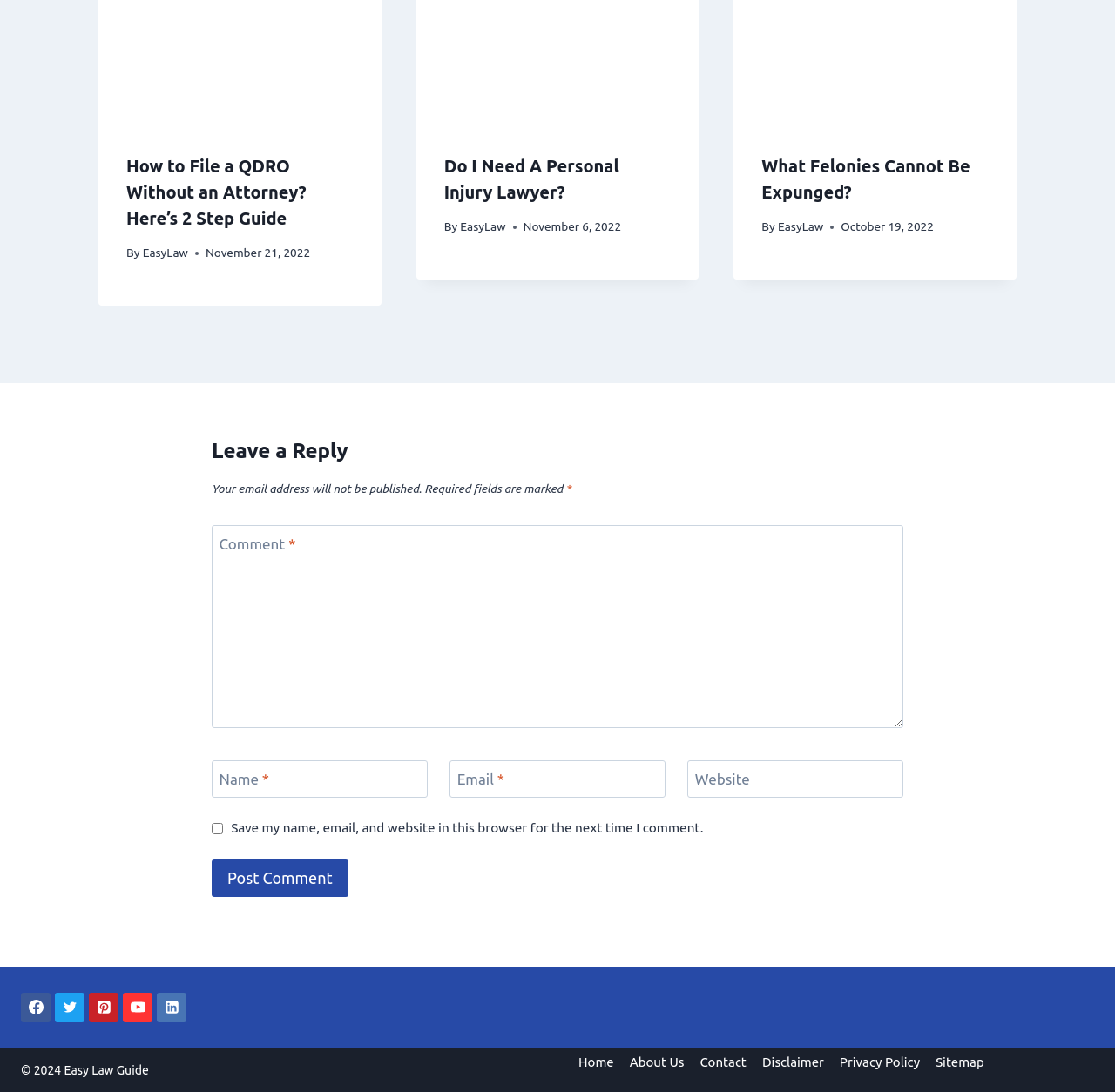Provide a one-word or brief phrase answer to the question:
What is the title of the first article?

How to File a QDRO Without an Attorney?